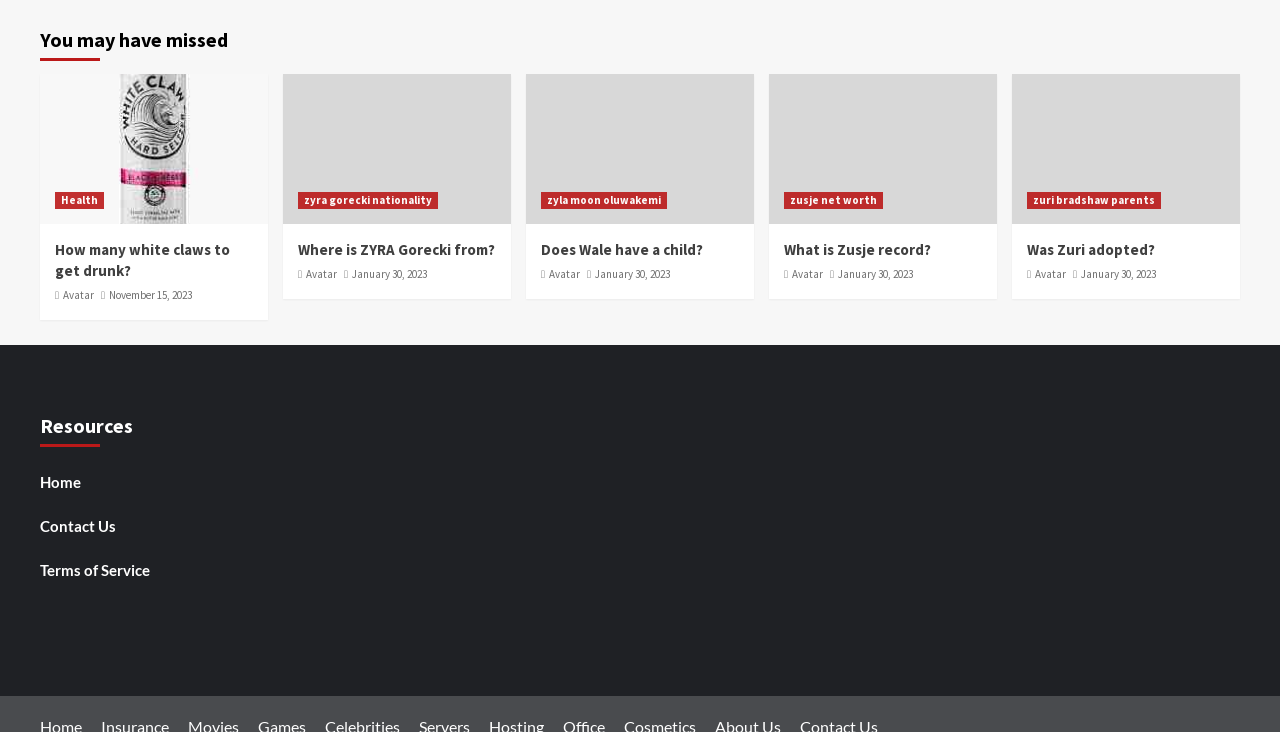Use a single word or phrase to answer the question: 
What is the topic of the first article?

WHITE claw